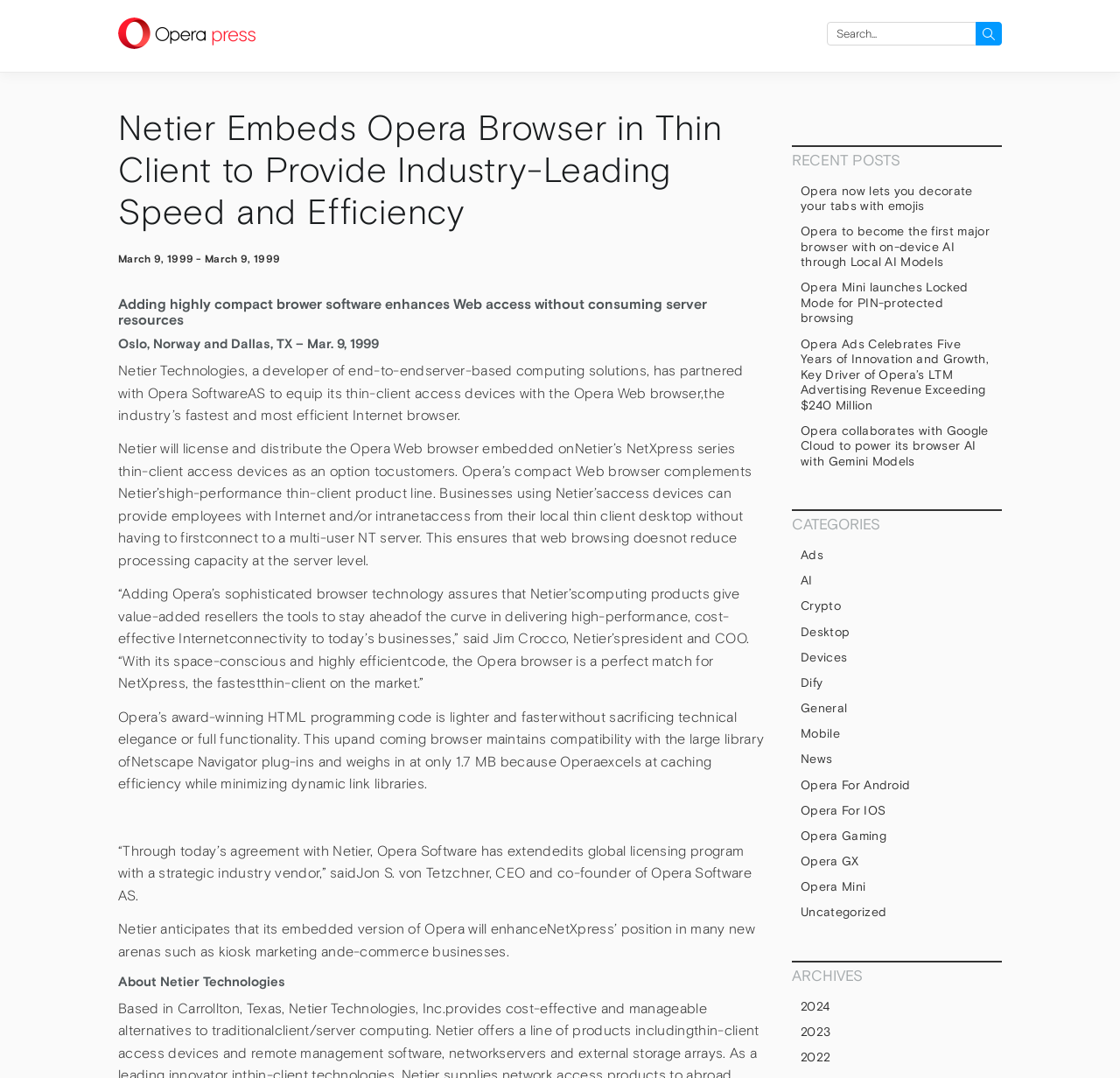Please analyze the image and provide a thorough answer to the question:
What is the benefit of using Opera Web browser?

According to the webpage content, the Opera Web browser is described as the industry’s fastest and most efficient Internet browser, which implies that the benefit of using Opera Web browser is that it provides faster and more efficient browsing experience.